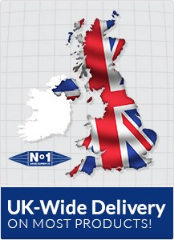What is the scope of the company's delivery service?
Look at the webpage screenshot and answer the question with a detailed explanation.

The image prominently features the text 'UK-Wide Delivery' along with the phrase 'ON MOST PRODUCTS!' in bold lettering, signifying that the company offers delivery services across the UK for a wide range of items. This implies that customers can expect to receive their products from anywhere in the UK.